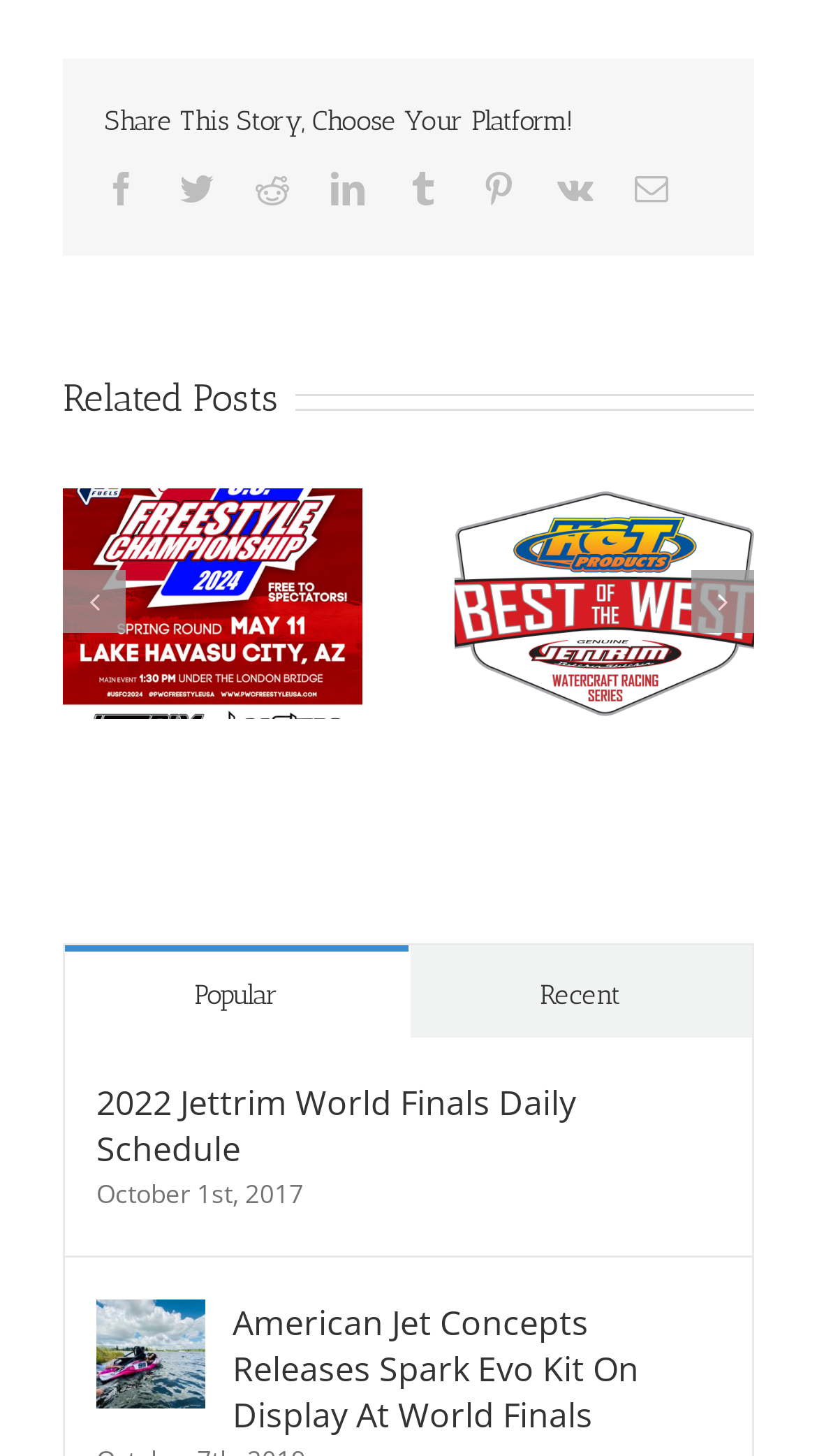Please identify the bounding box coordinates of the element's region that should be clicked to execute the following instruction: "Go to Popular page". The bounding box coordinates must be four float numbers between 0 and 1, i.e., [left, top, right, bottom].

[0.079, 0.649, 0.499, 0.713]